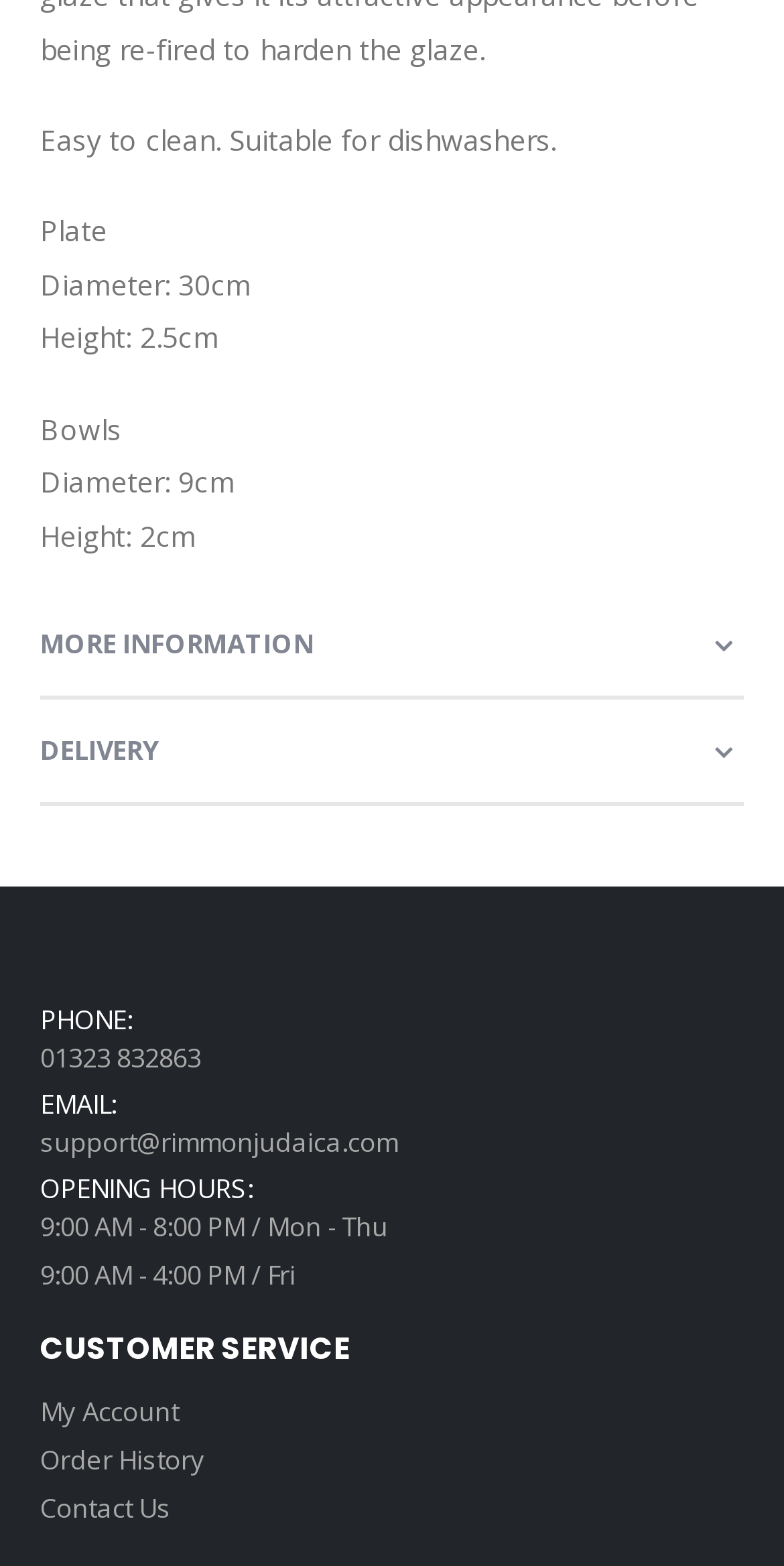What is the height of the bowls?
From the image, provide a succinct answer in one word or a short phrase.

2cm